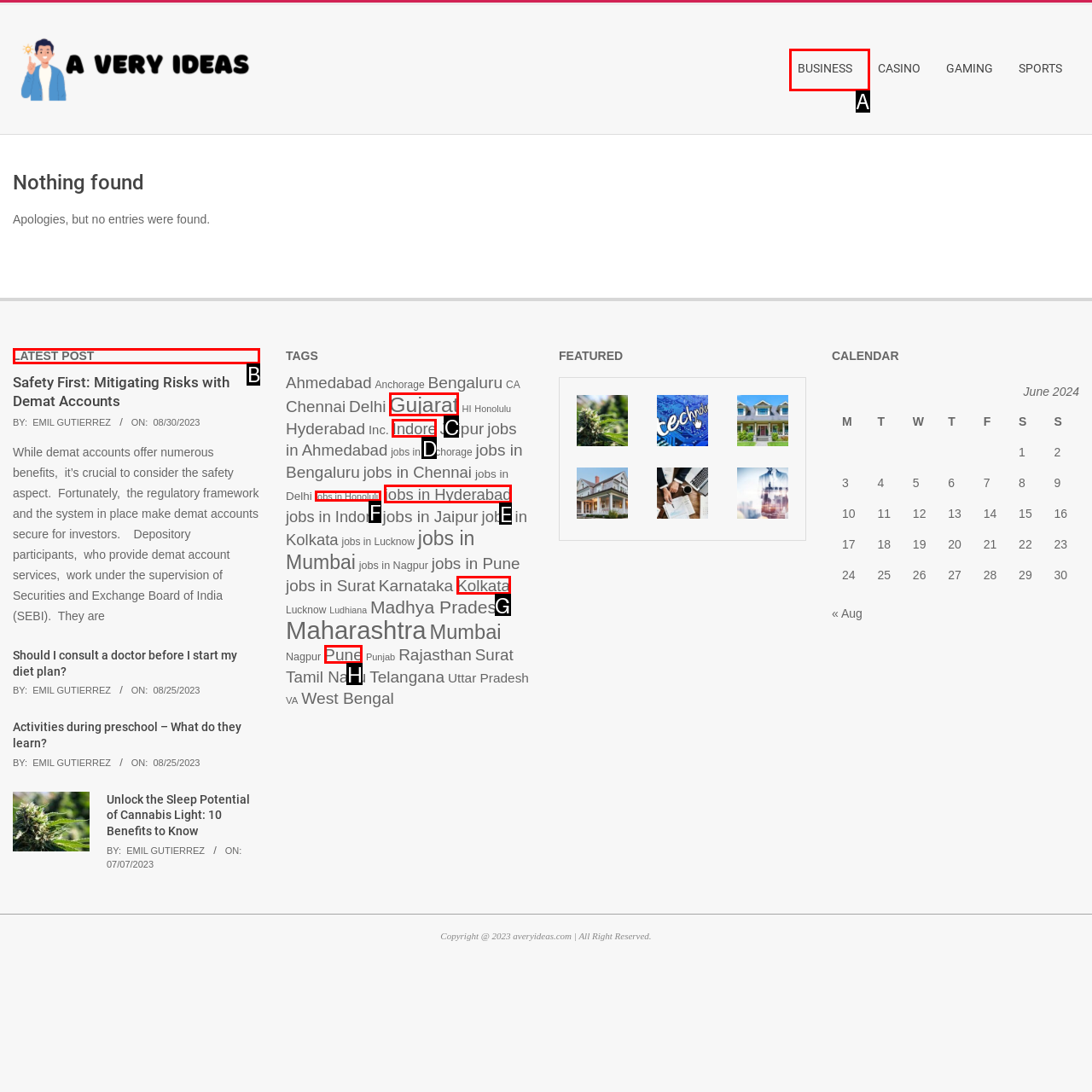Determine the appropriate lettered choice for the task: Sign up for an account. Reply with the correct letter.

None